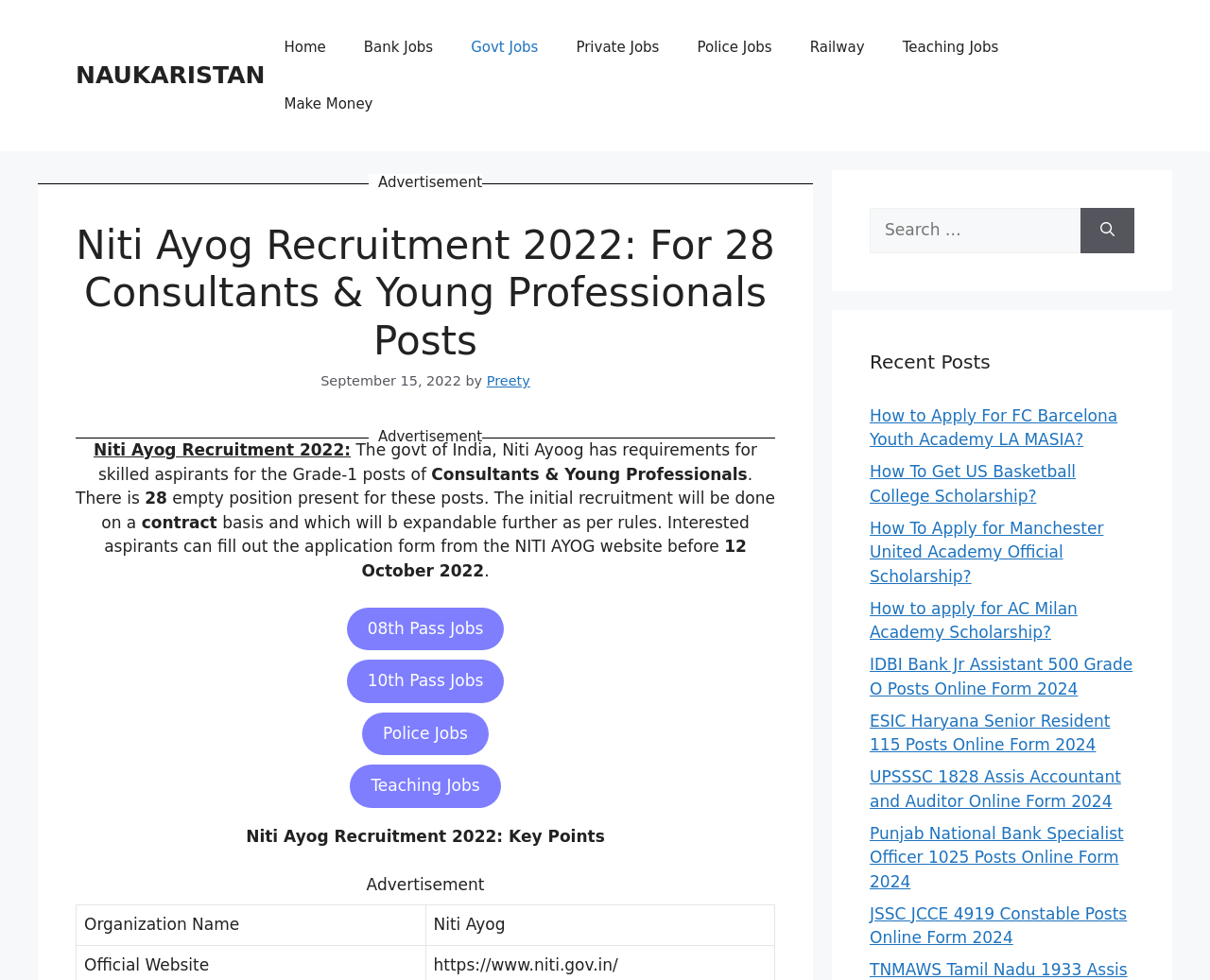Given the element description "Teaching Jobs", identify the bounding box of the corresponding UI element.

[0.289, 0.792, 0.414, 0.811]